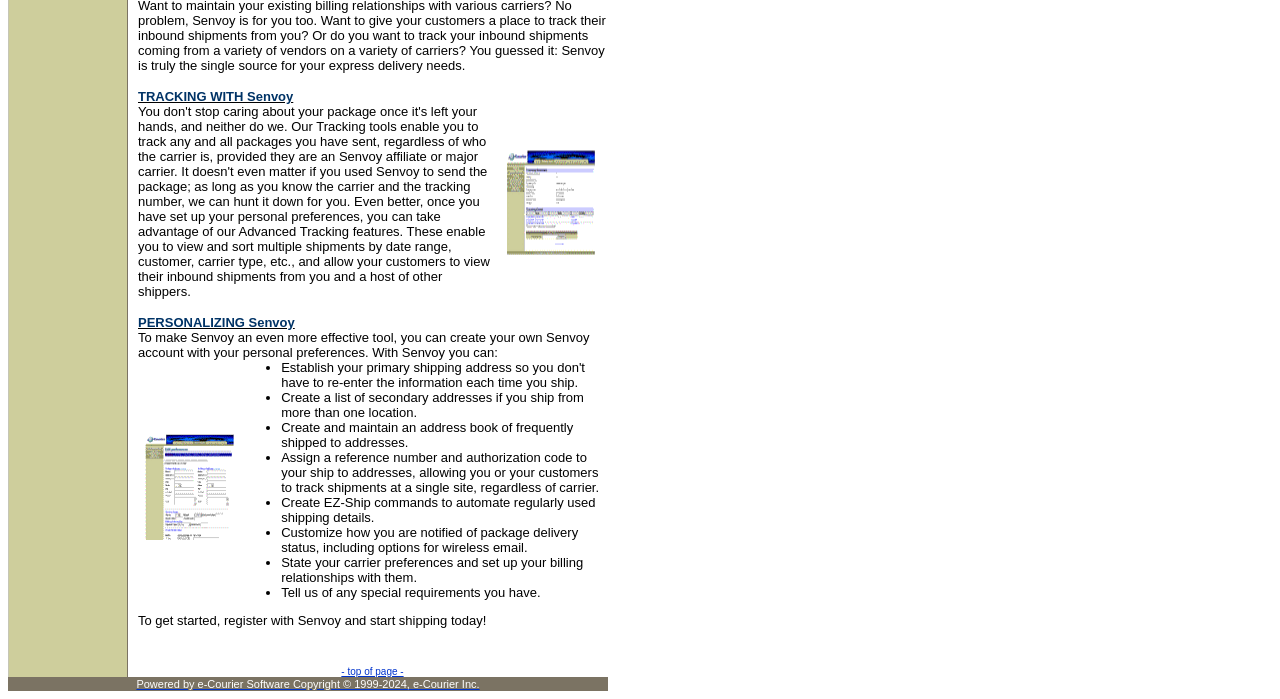Respond to the following question using a concise word or phrase: 
What is required to start using Senvoy?

Registration